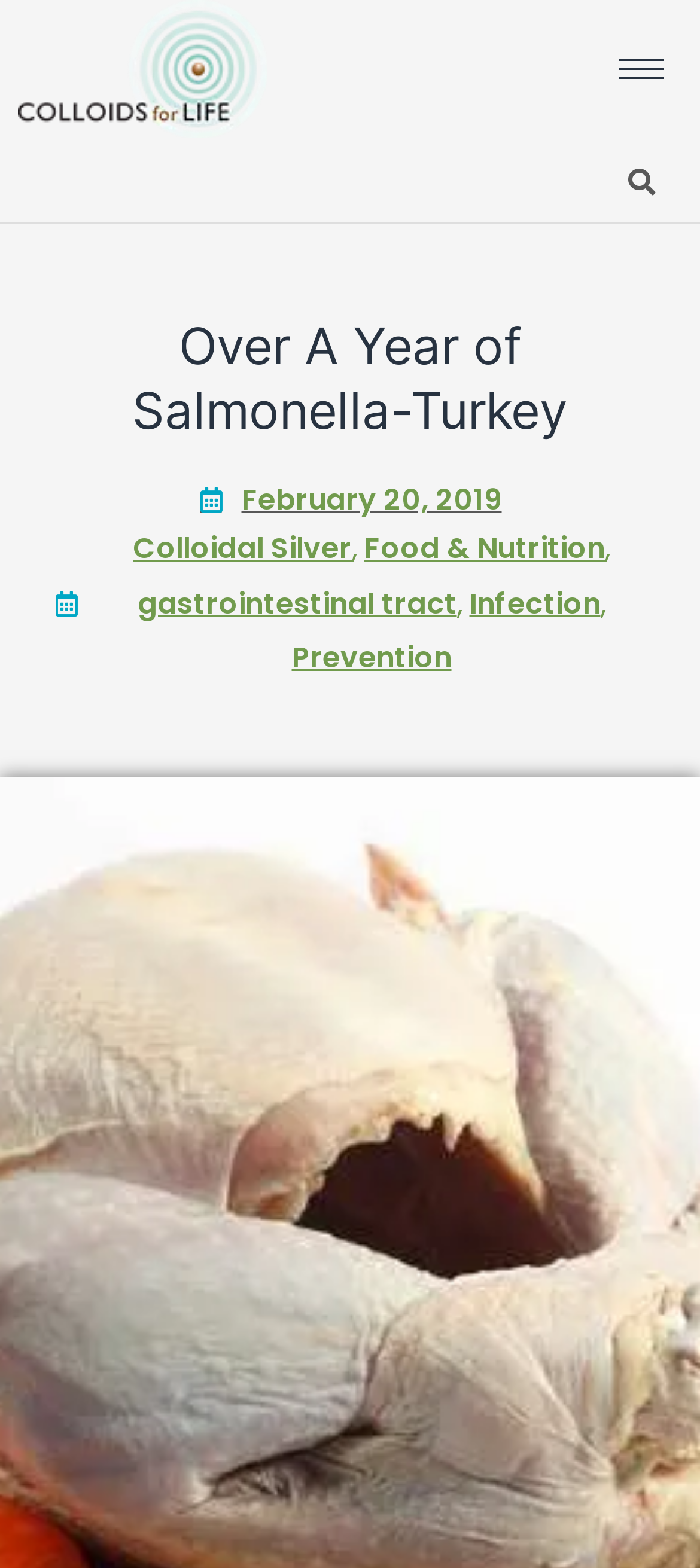Please provide the main heading of the webpage content.

Over A Year of Salmonella-Turkey